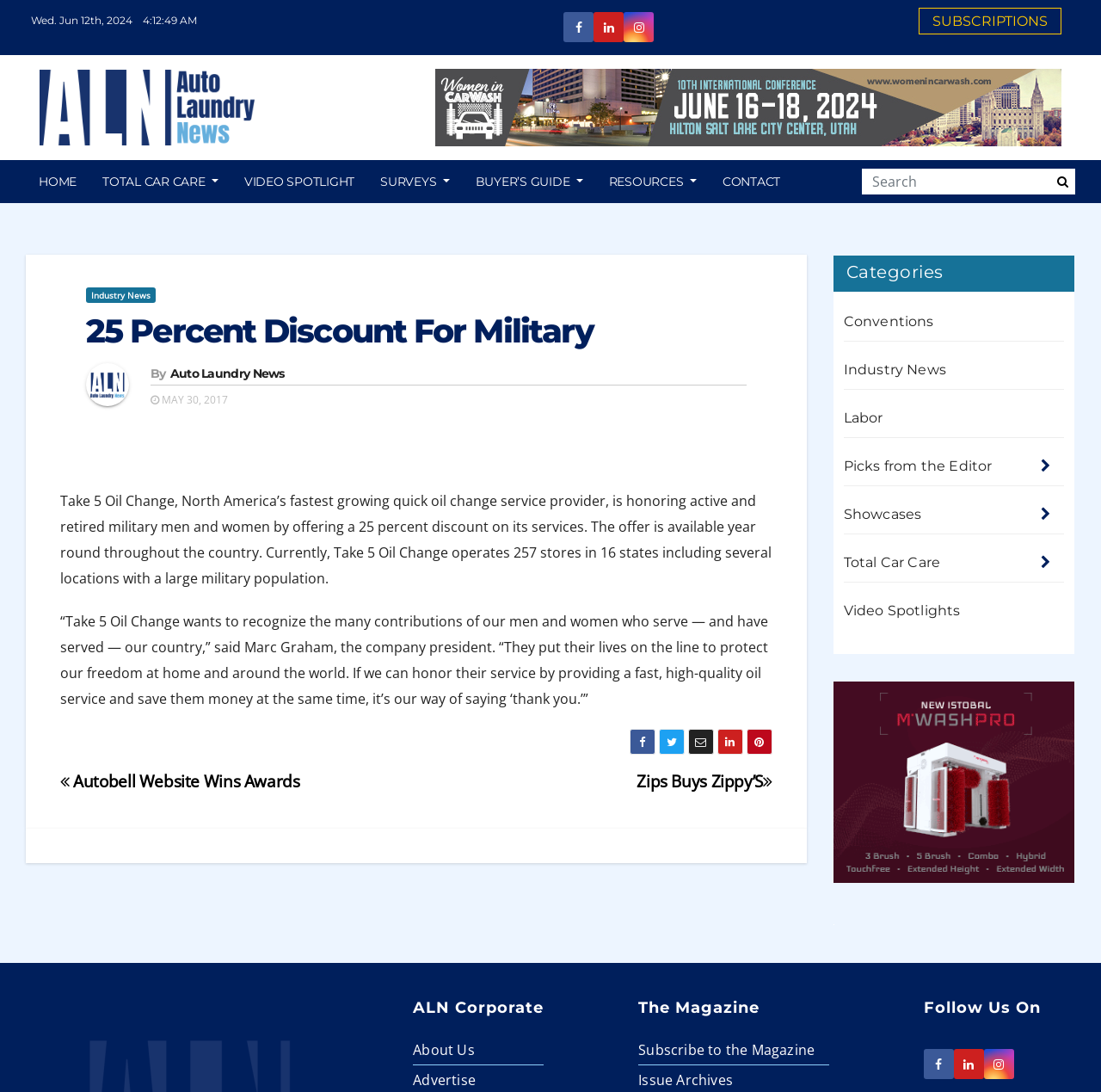Can you look at the image and give a comprehensive answer to the question:
How many stores does Take 5 Oil Change operate?

I found the number of stores operated by Take 5 Oil Change by reading the static text element with the content 'operates 257 stores in 16 states...' located at [0.055, 0.497, 0.701, 0.538] within the article section.